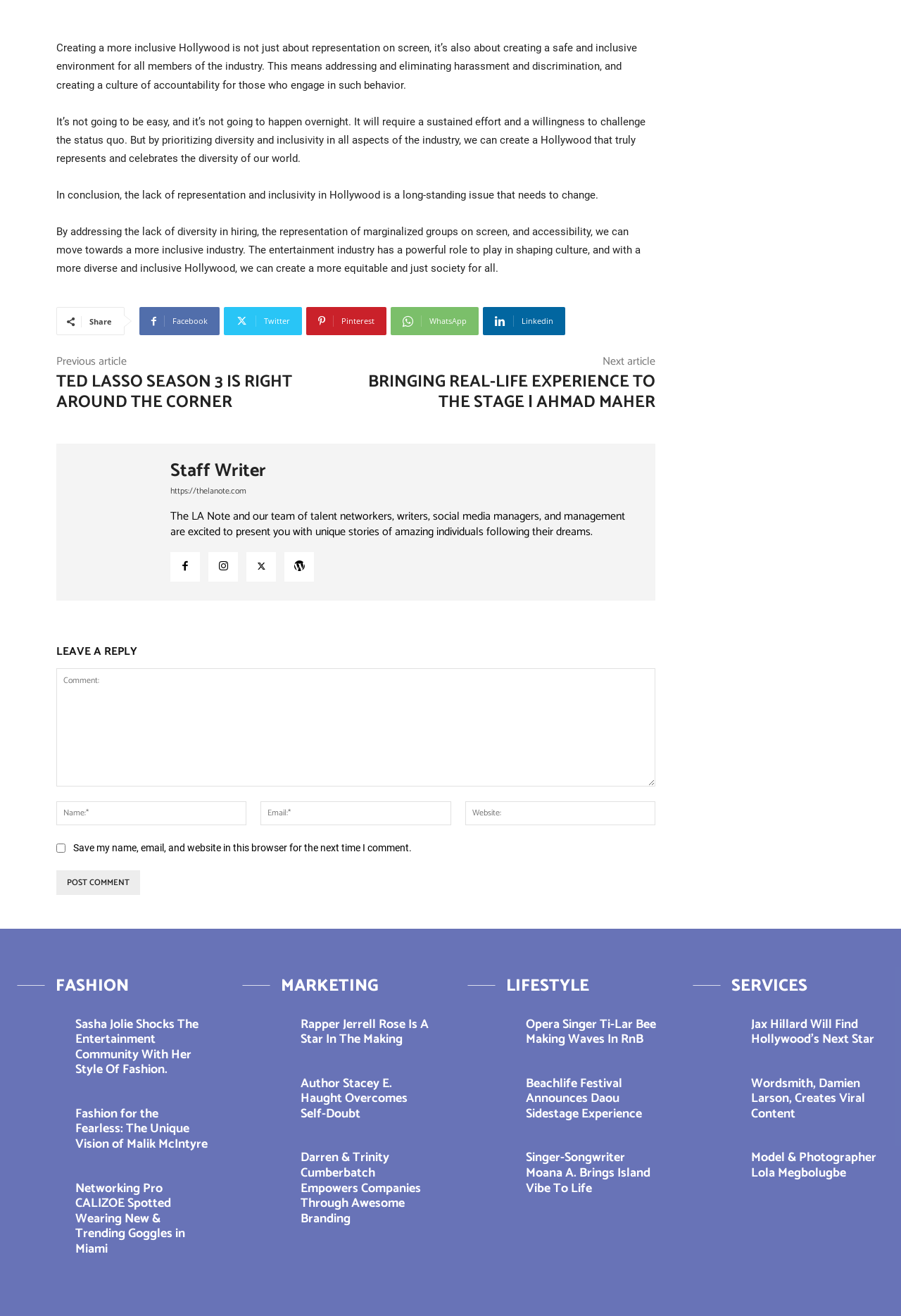What is the main topic of the article?
Using the image, elaborate on the answer with as much detail as possible.

Based on the content of the article, it appears to be discussing the importance of creating a more inclusive environment in Hollywood, addressing issues such as representation, harassment, and discrimination.